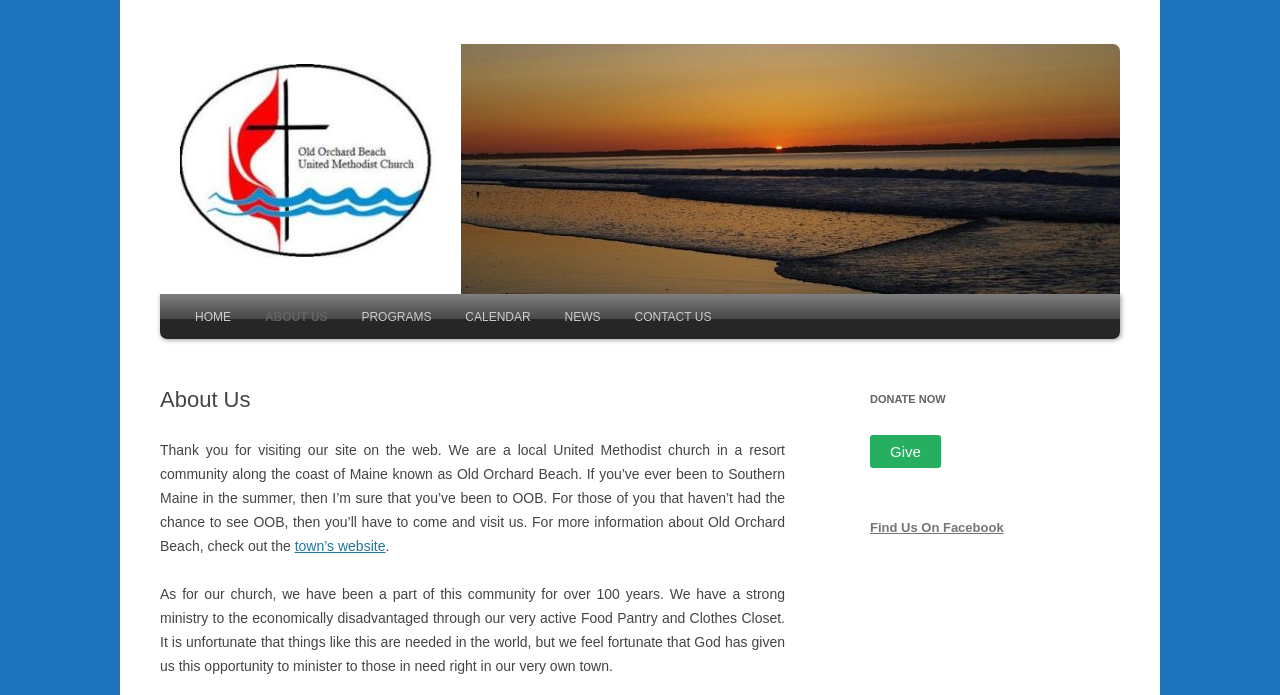Locate the bounding box coordinates of the clickable element to fulfill the following instruction: "Click HOME". Provide the coordinates as four float numbers between 0 and 1 in the format [left, top, right, bottom].

[0.141, 0.424, 0.192, 0.488]